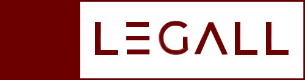Illustrate the scene in the image with a detailed description.

The image features a stylized representation of the word "LEGAL," prominently depicted in a bold font. The design incorporates a distinctive play with the alignment and spacing, emphasizing the "G" with a unique touch. This visual element suggests a focus on law and legal matters, aligning with the content about legal systems, business regulations, and economic structures in Serbia. The overall color scheme is minimalistic, typically using shades associated with professionalism and authority, which is fitting for a legal network. This imagery enhances the thematic presence of law and governance in the context of the information provided about Serbia.